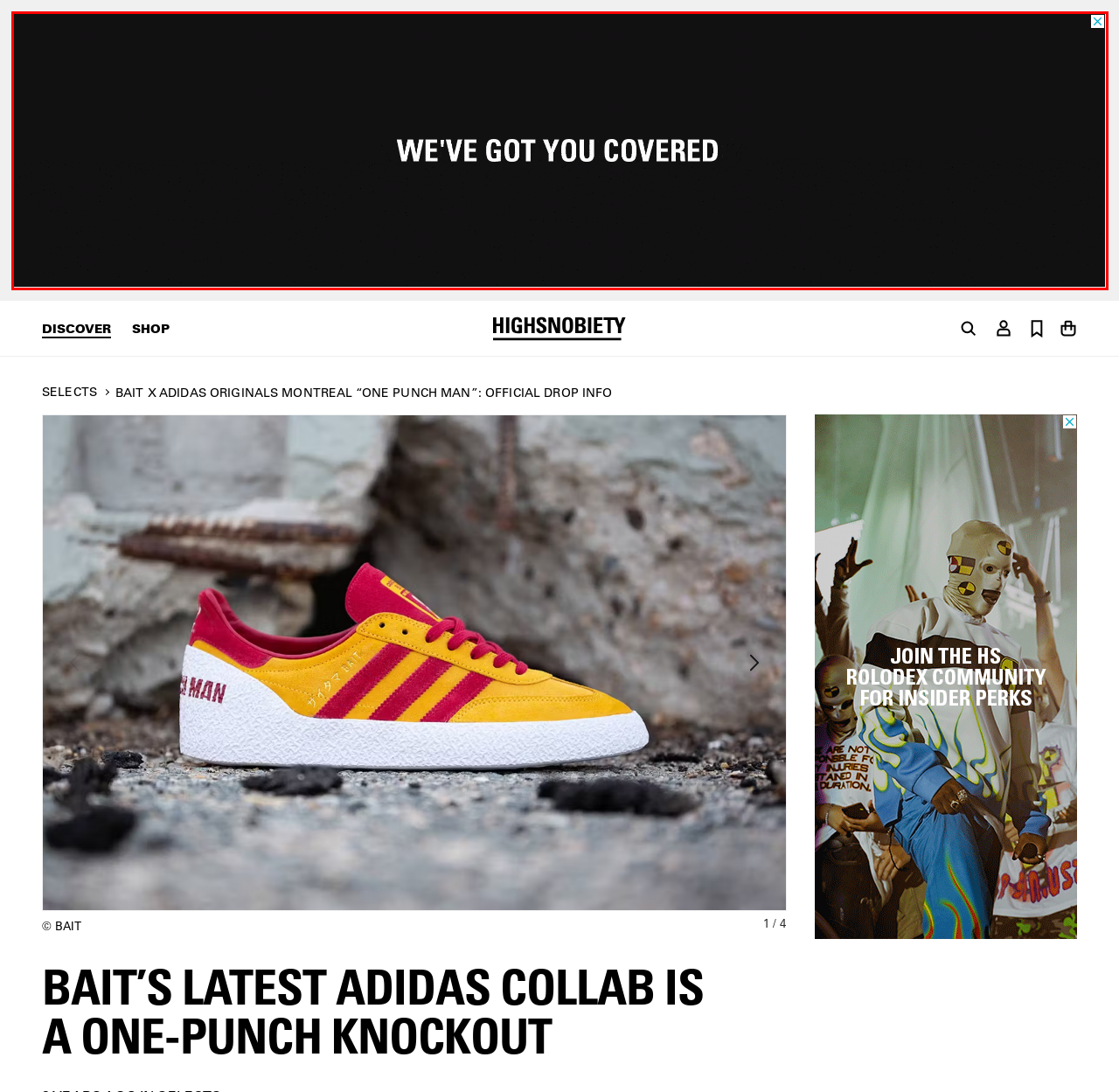A screenshot of a webpage is given, featuring a red bounding box around a UI element. Please choose the webpage description that best aligns with the new webpage after clicking the element in the bounding box. These are the descriptions:
A. Discover and Shop What's Next | Highsnobiety
B. ‎Highsnobiety – Shop & Culture on the App Store
C. Sign Up For Highsnobiety Newsletters | Highsnobiety
D. BAIT x One Punch Man x Adidas Montreal Online Entry Form
E. Highsnobiety Help
F. Contact Us | Highsnobiety Help
G. HIGHSNOBIETY - AN AGENCY POWERED BY A PUBLISHER
H. Fabian Gorsler

B